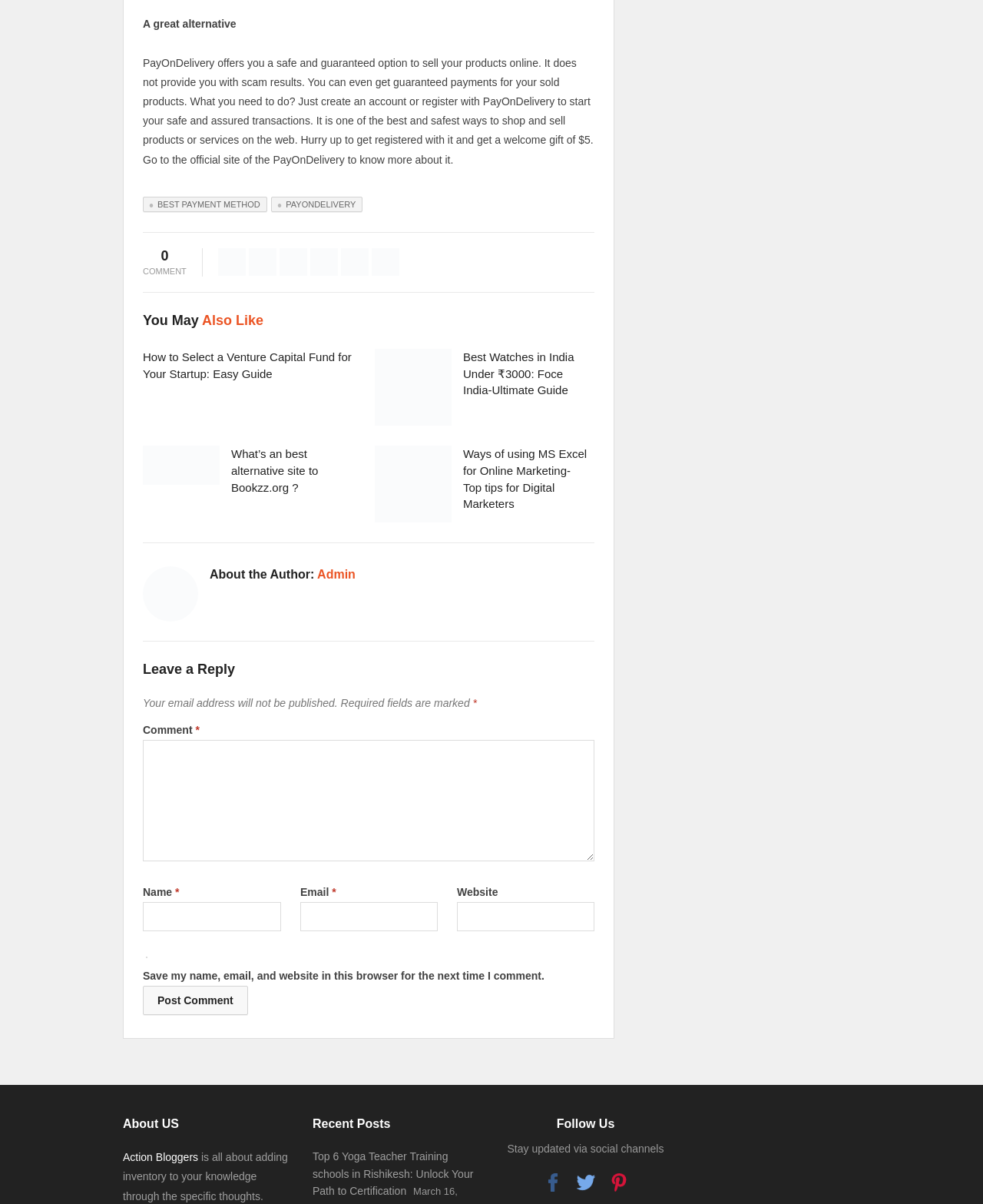Please locate the bounding box coordinates for the element that should be clicked to achieve the following instruction: "Contact us". Ensure the coordinates are given as four float numbers between 0 and 1, i.e., [left, top, right, bottom].

None